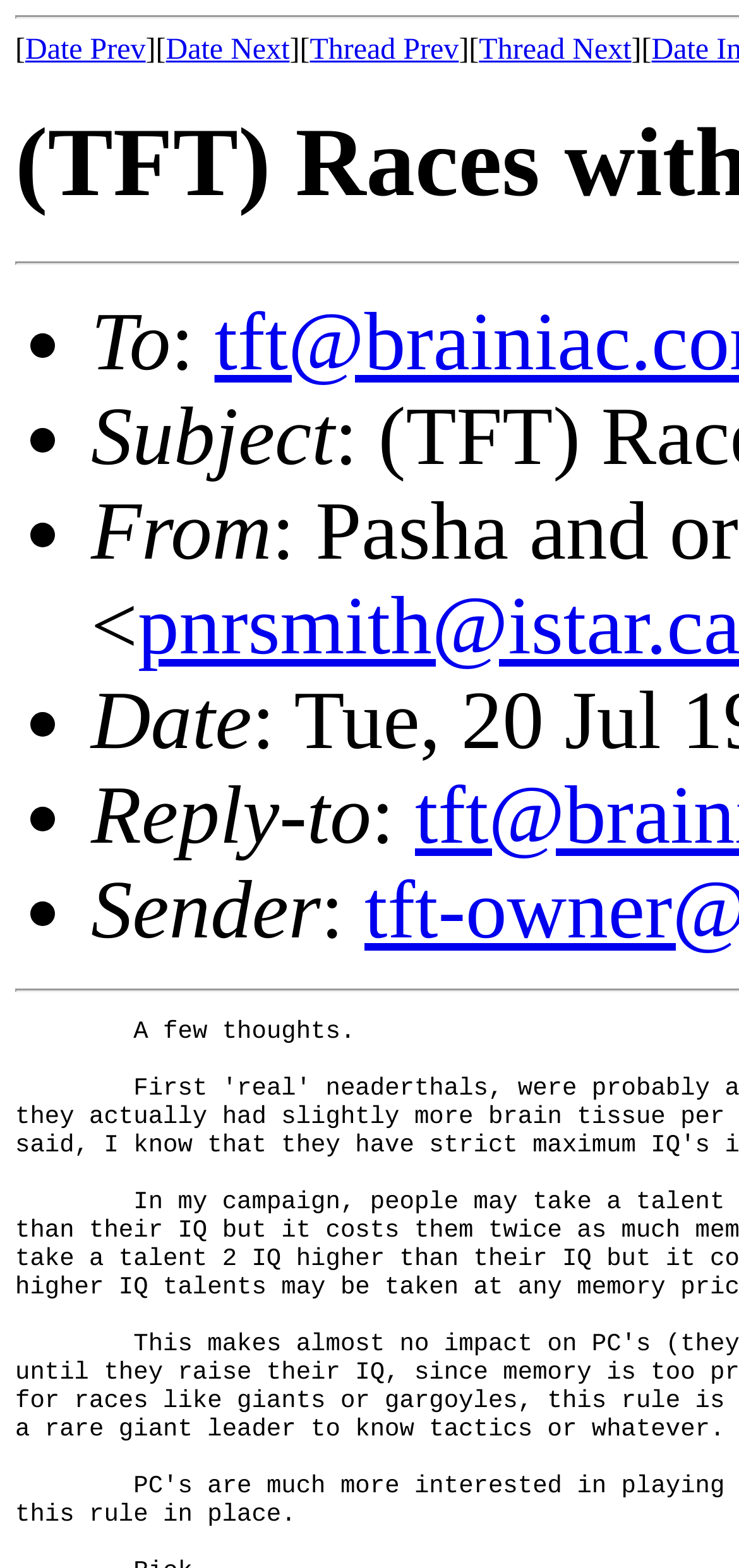Identify the headline of the webpage and generate its text content.

(TFT) Races with low max IQ.